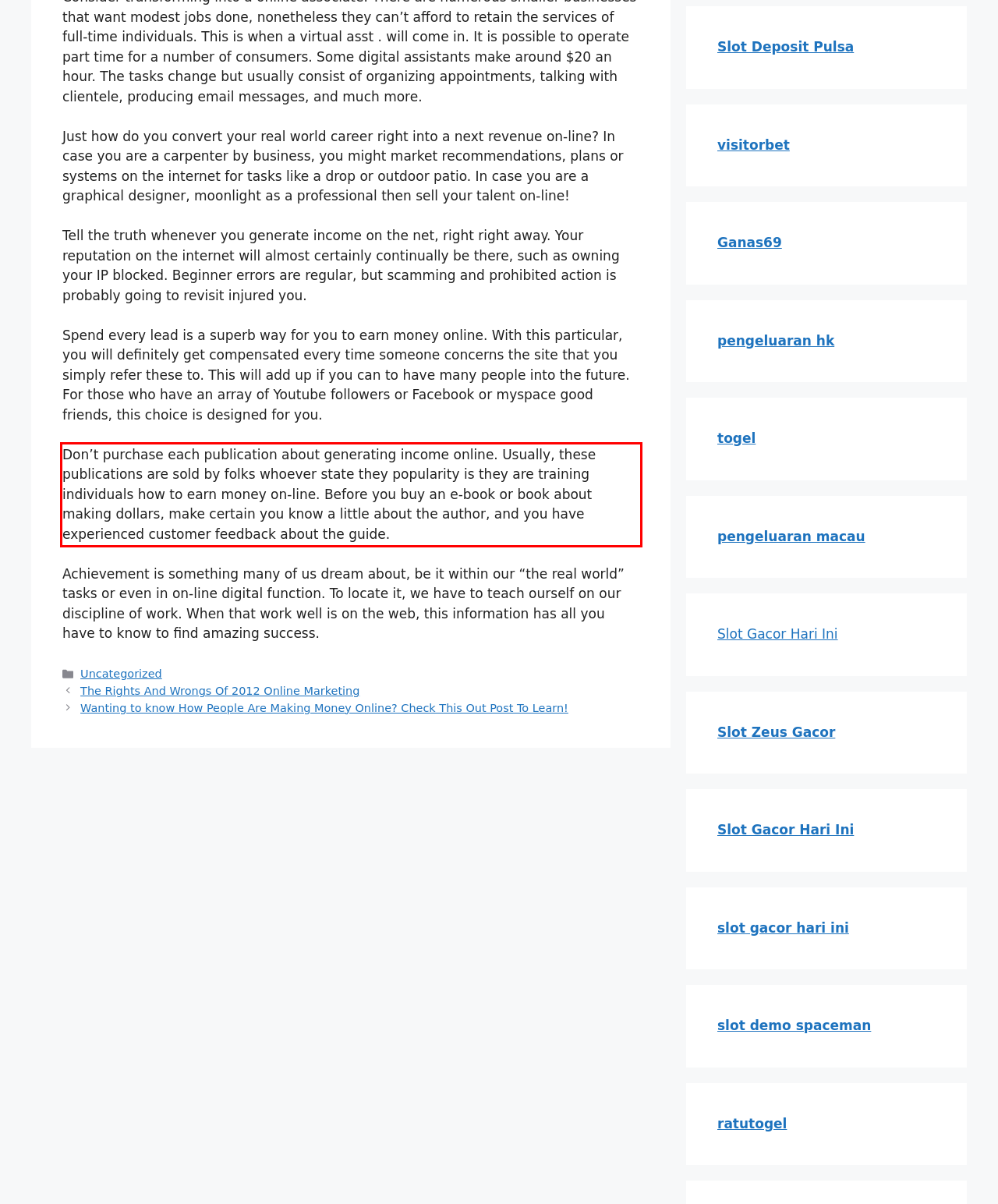Analyze the red bounding box in the provided webpage screenshot and generate the text content contained within.

Don’t purchase each publication about generating income online. Usually, these publications are sold by folks whoever state they popularity is they are training individuals how to earn money on-line. Before you buy an e-book or book about making dollars, make certain you know a little about the author, and you have experienced customer feedback about the guide.